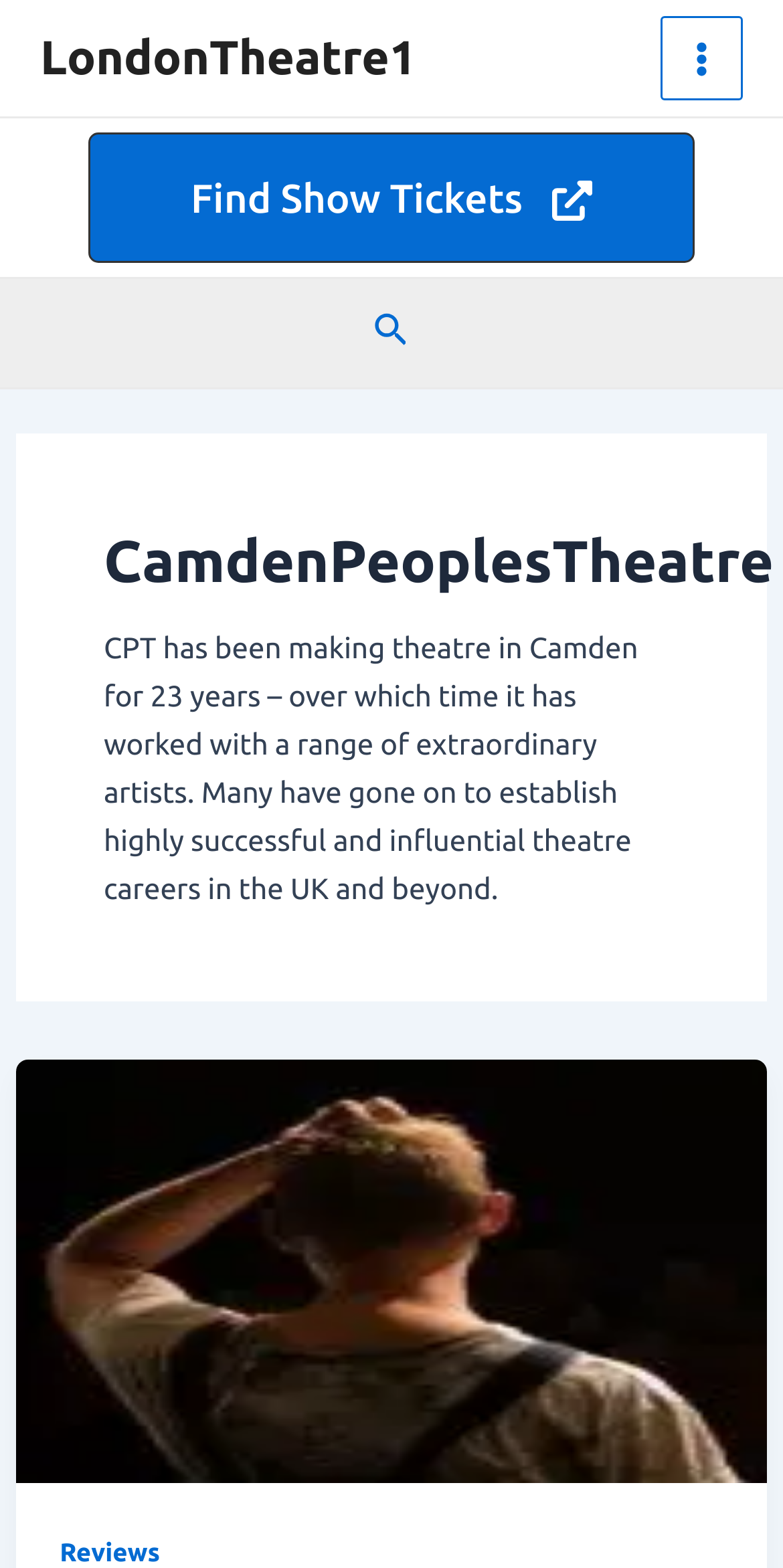What is the name of the theatre?
Please give a detailed answer to the question using the information shown in the image.

I found the name of the theatre by looking at the heading element on the webpage, which says 'CamdenPeoplesTheatre'.